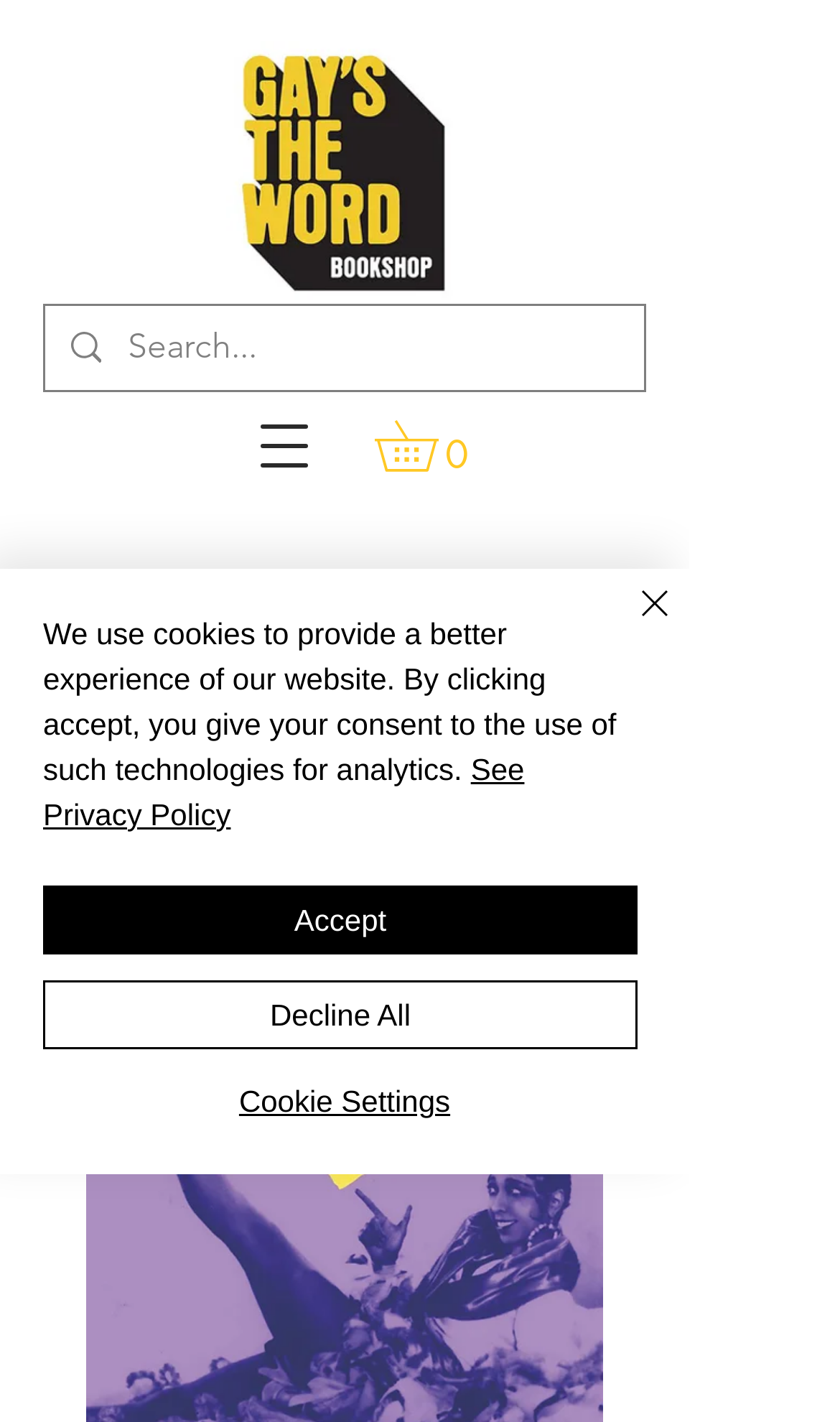Please extract the webpage's main title and generate its text content.

Camp! The Story of the Attitude that Conquered the World by Paul Baker